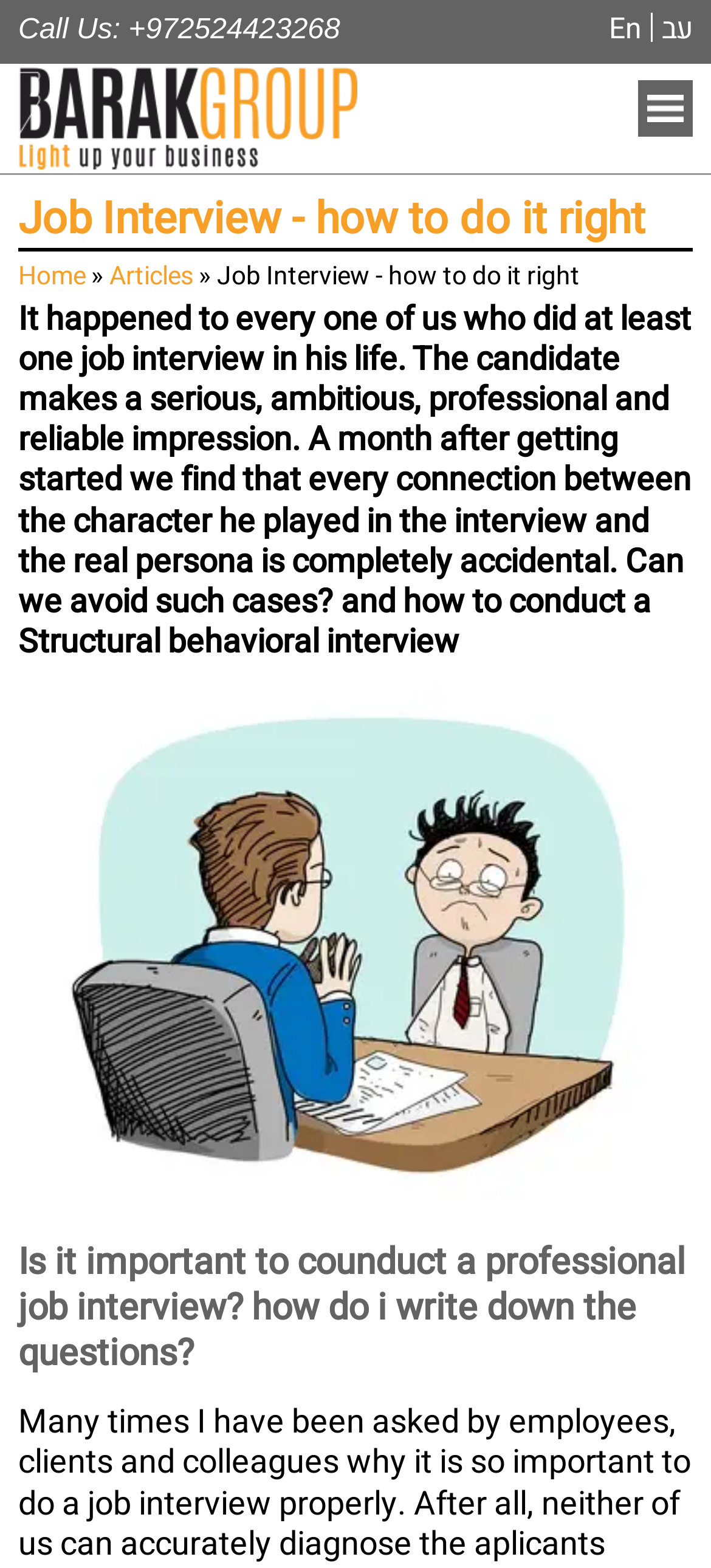How many links are in the top navigation bar?
Please use the image to deliver a detailed and complete answer.

The top navigation bar has three links: 'Home', 'Articles', and another link with Hebrew text. These links are likely part of the website's main navigation.